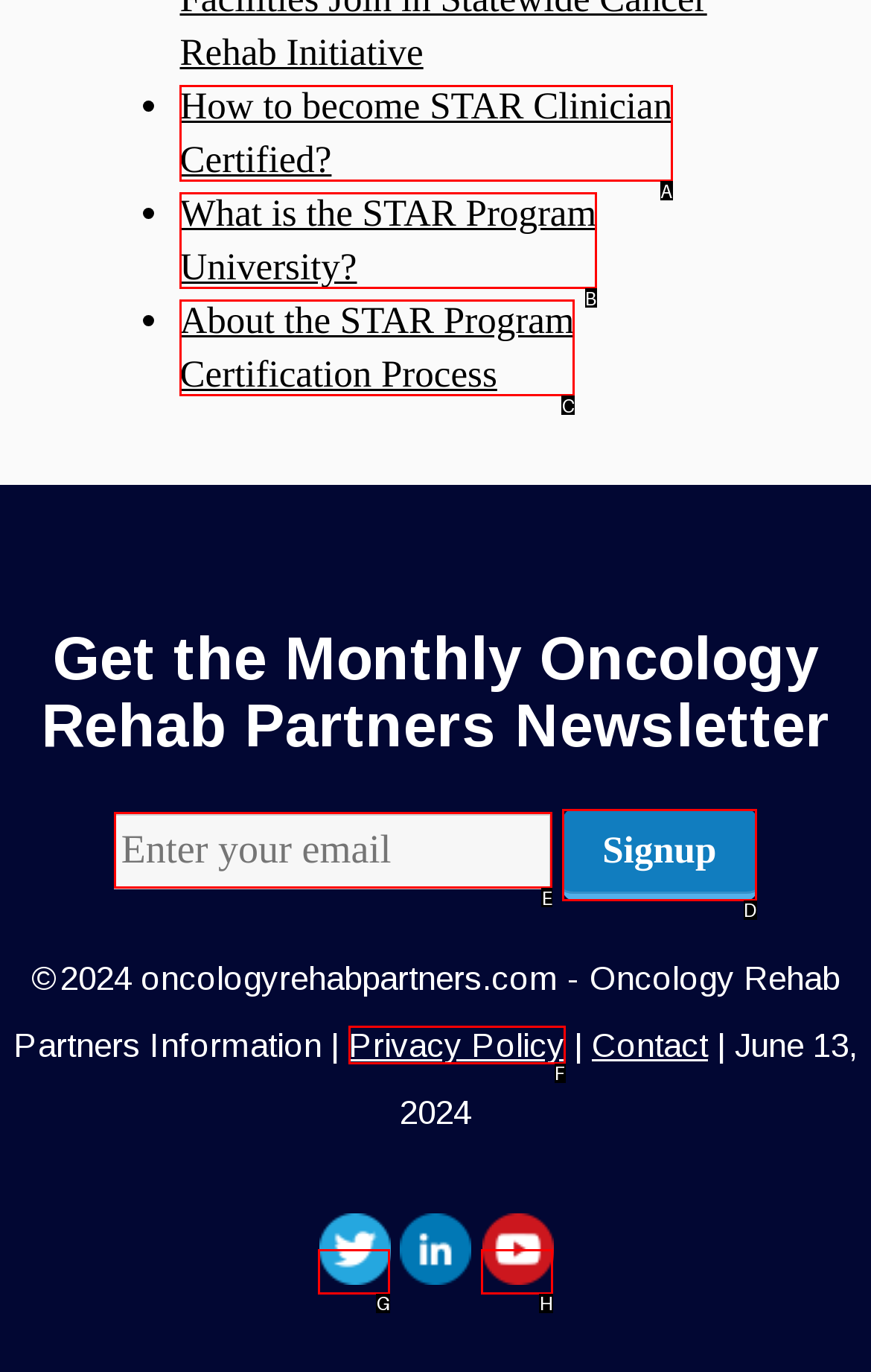Determine which option matches the element description: name="phone" placeholder="Enter your email"
Answer using the letter of the correct option.

E